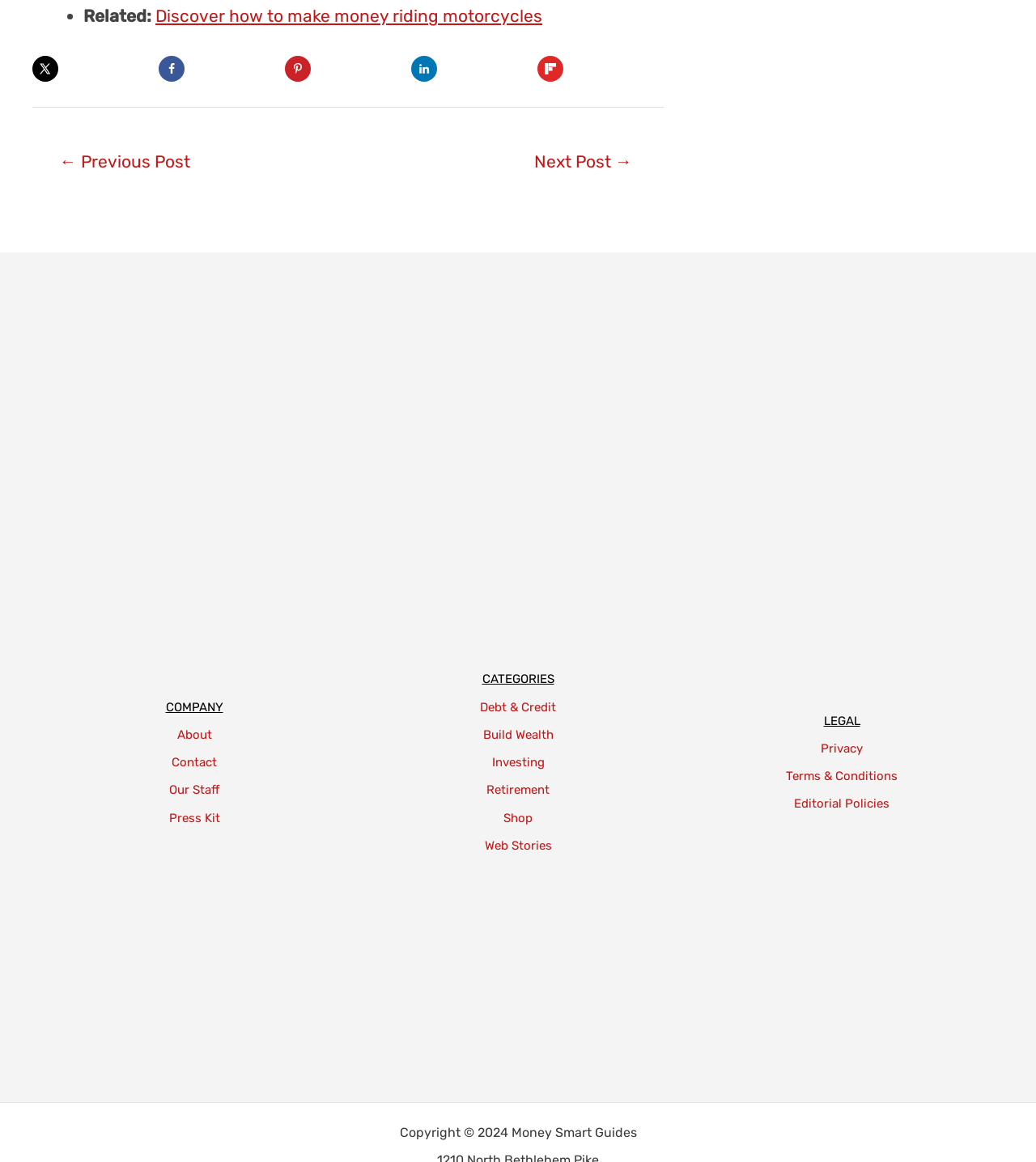Identify the bounding box coordinates of the clickable region to carry out the given instruction: "View MSG Facebook Icon".

[0.647, 0.298, 0.672, 0.316]